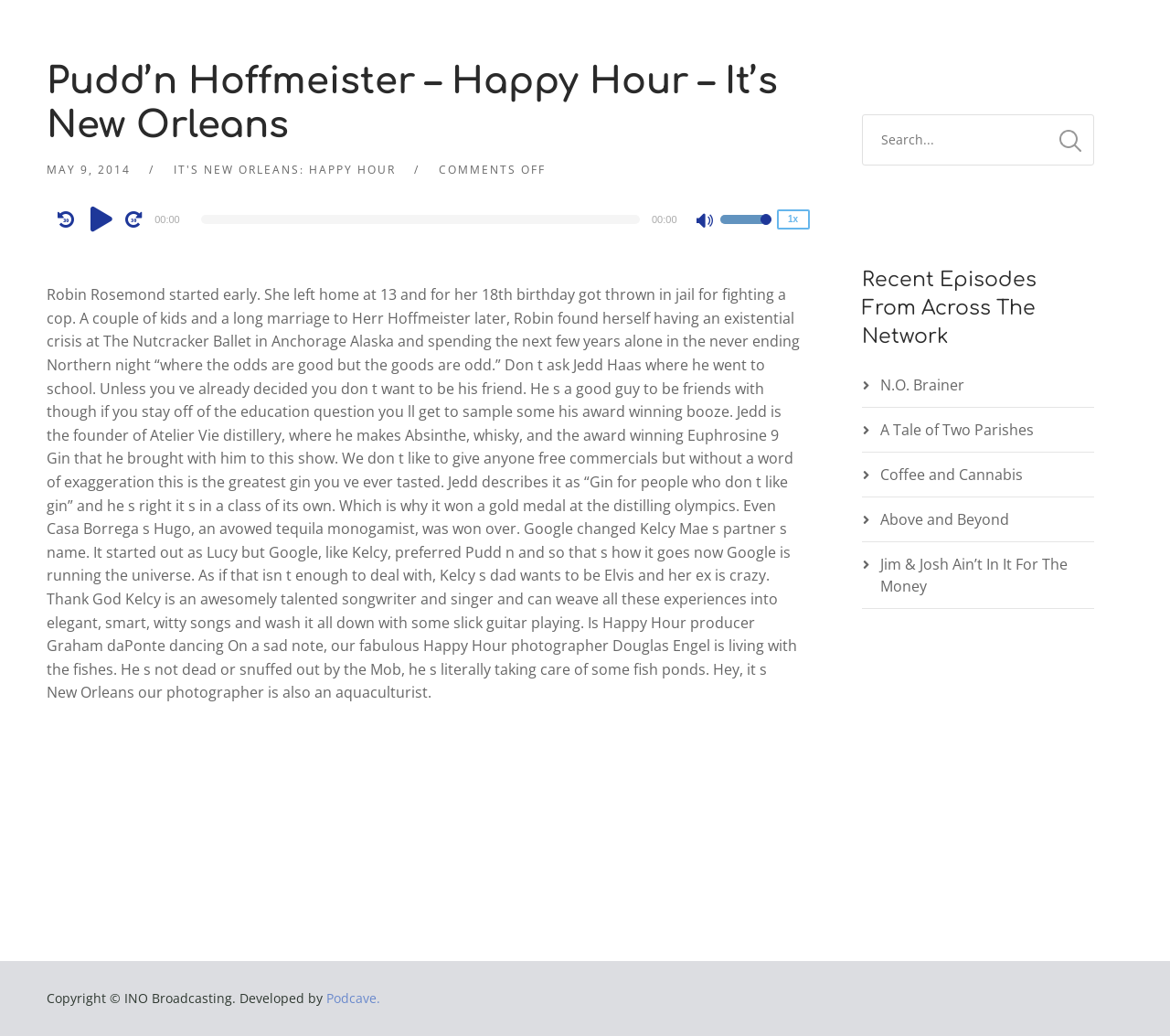Calculate the bounding box coordinates for the UI element based on the following description: "Rabbit Hole". Ensure the coordinates are four float numbers between 0 and 1, i.e., [left, top, right, bottom].

None